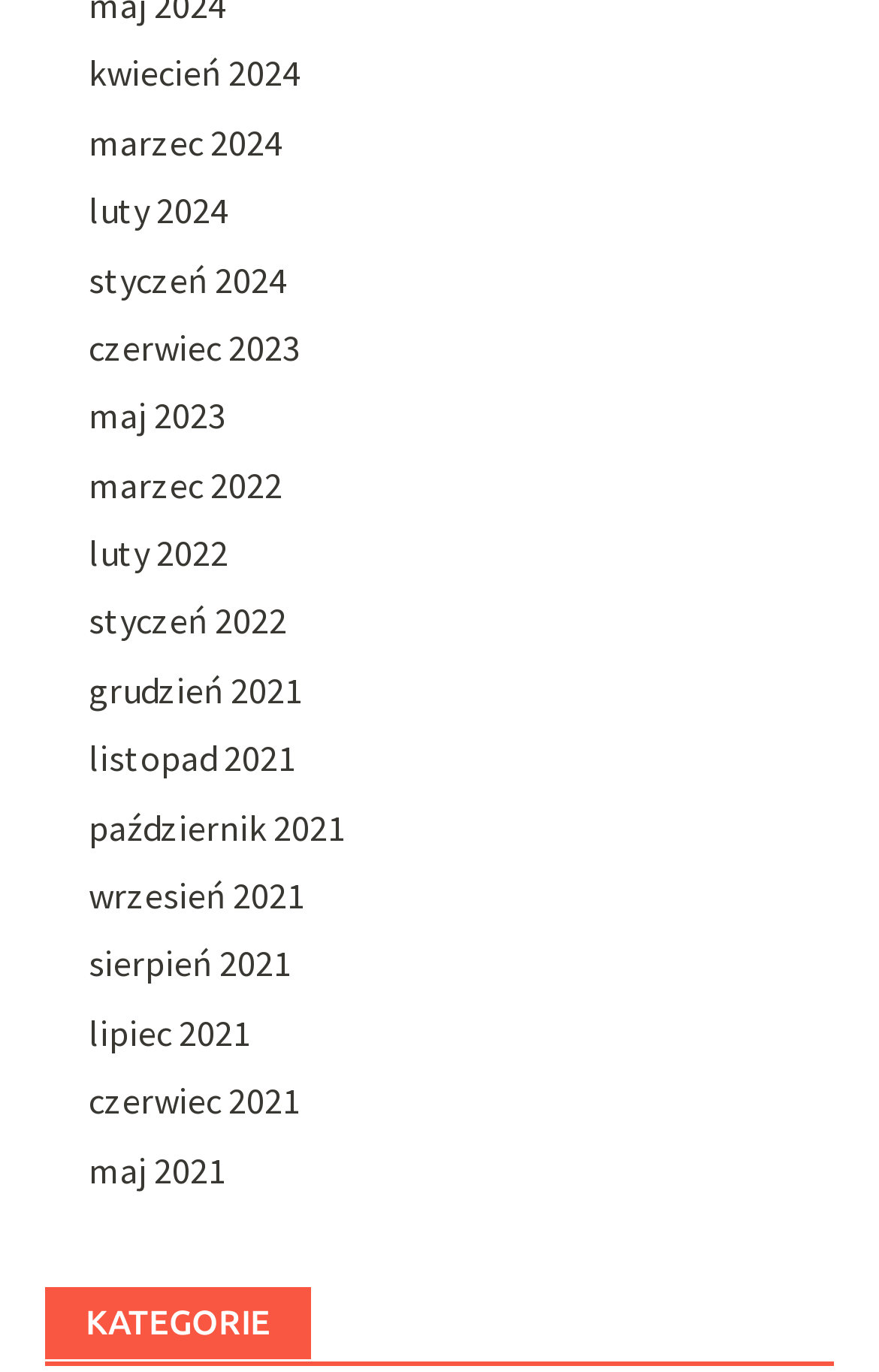Respond to the question below with a single word or phrase:
How many links are there on the webpage?

17